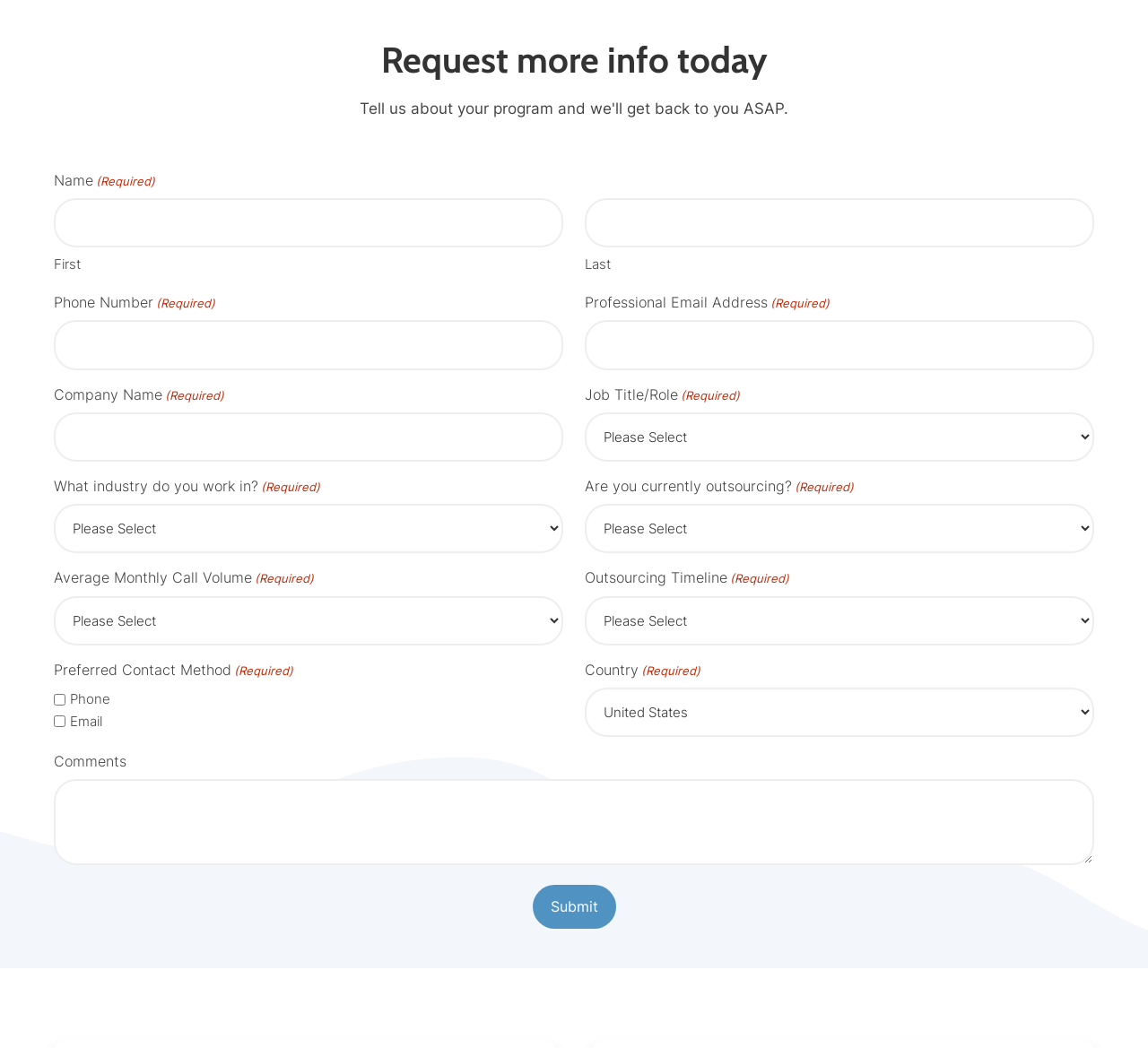Locate the bounding box coordinates of the element I should click to achieve the following instruction: "Choose country".

[0.509, 0.656, 0.953, 0.703]